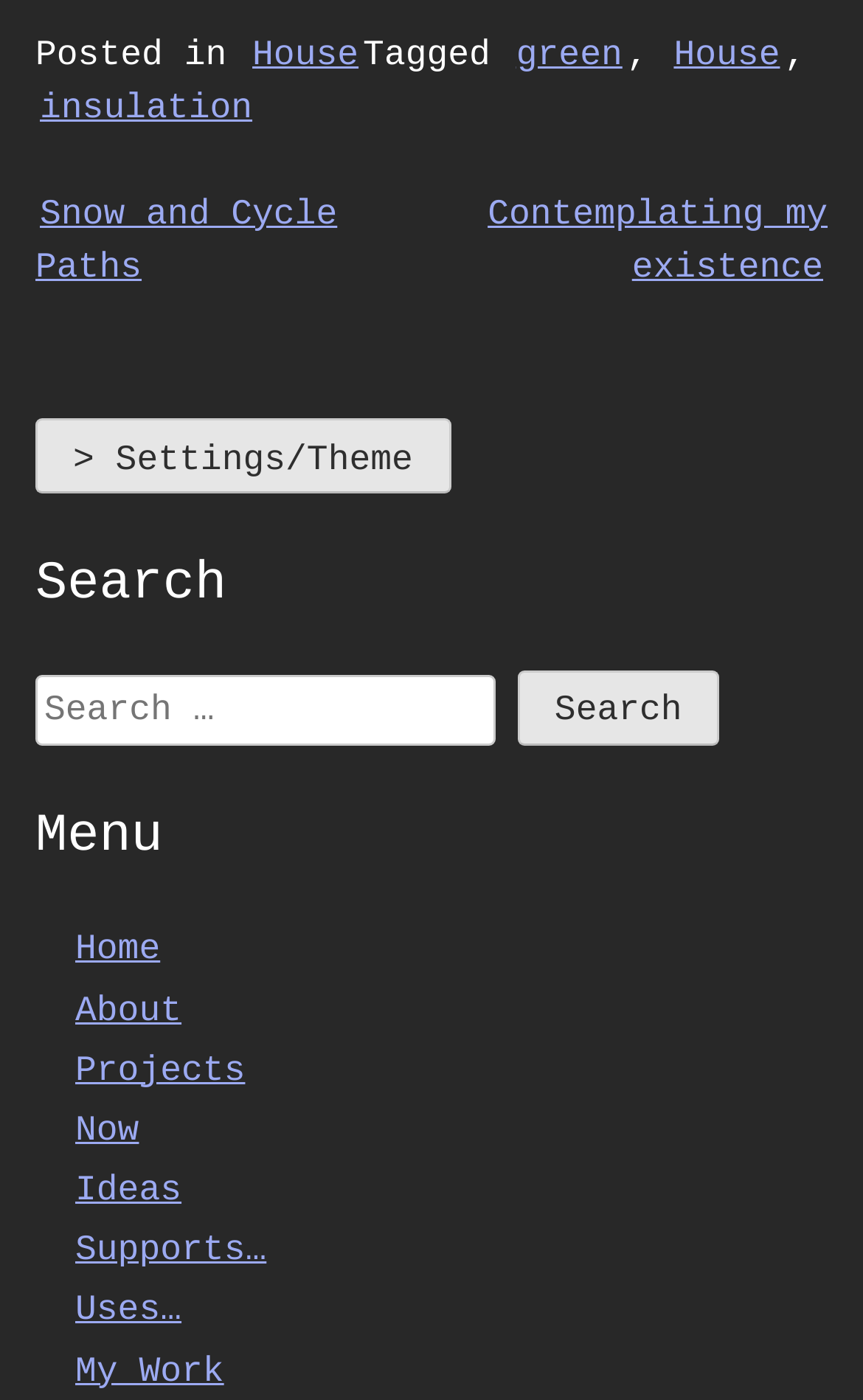Identify the bounding box coordinates of the area that should be clicked in order to complete the given instruction: "Search for a specific tag". The bounding box coordinates should be four float numbers between 0 and 1, i.e., [left, top, right, bottom].

[0.593, 0.022, 0.726, 0.057]